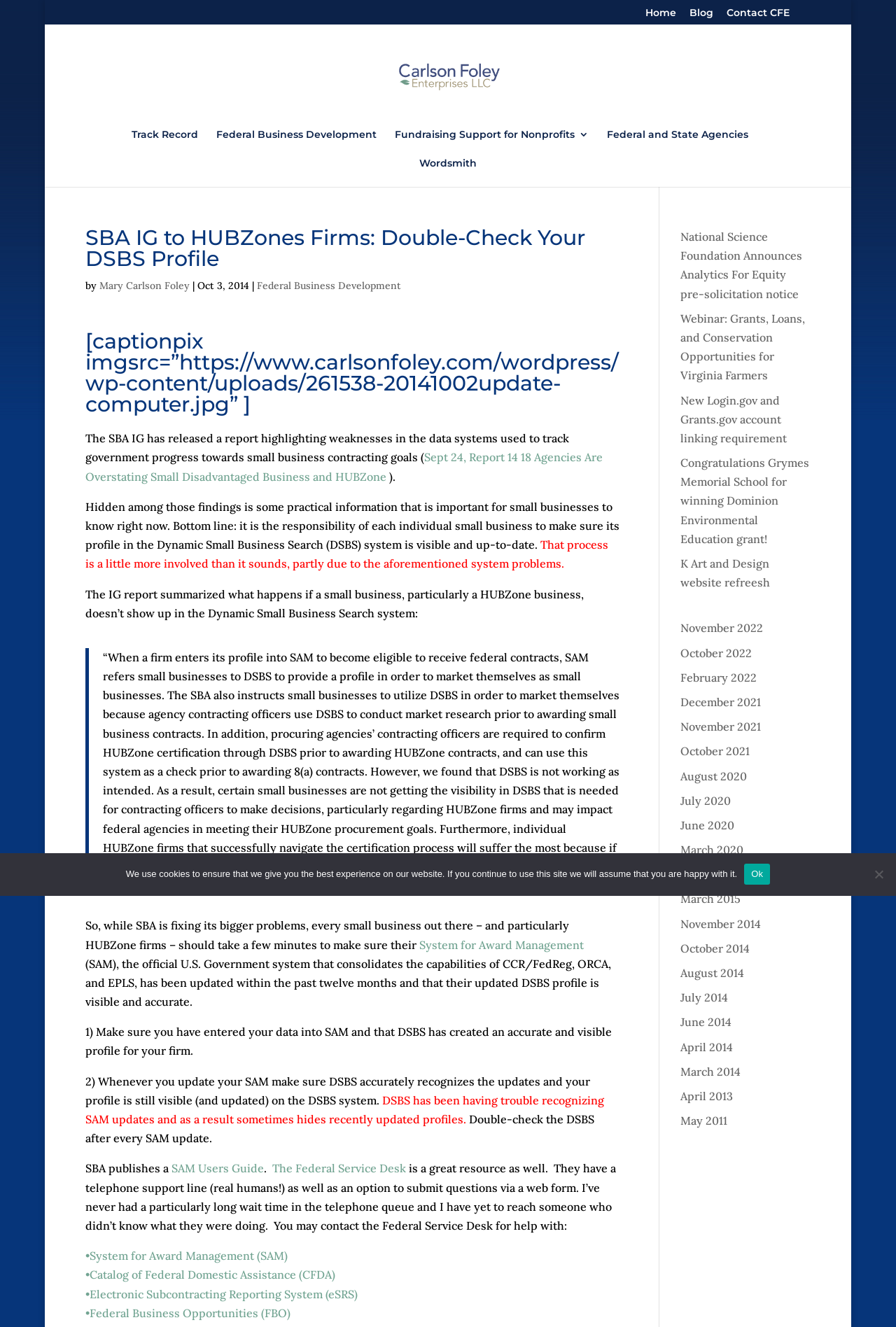What should small businesses do to ensure visibility in DSBS? Please answer the question using a single word or phrase based on the image.

Update SAM and check DSBS